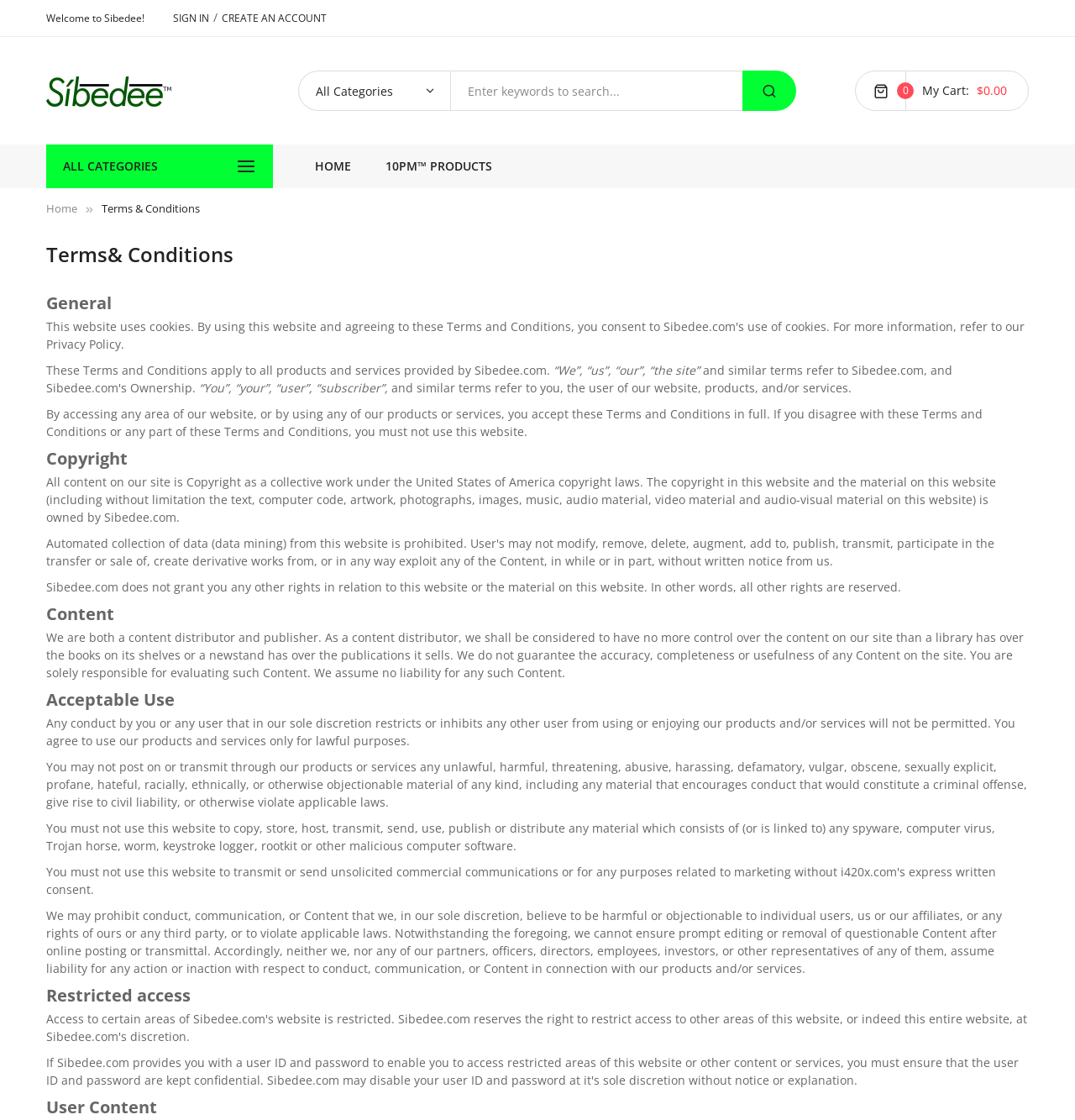Please identify the bounding box coordinates of where to click in order to follow the instruction: "Go to HOME page".

[0.277, 0.129, 0.342, 0.168]